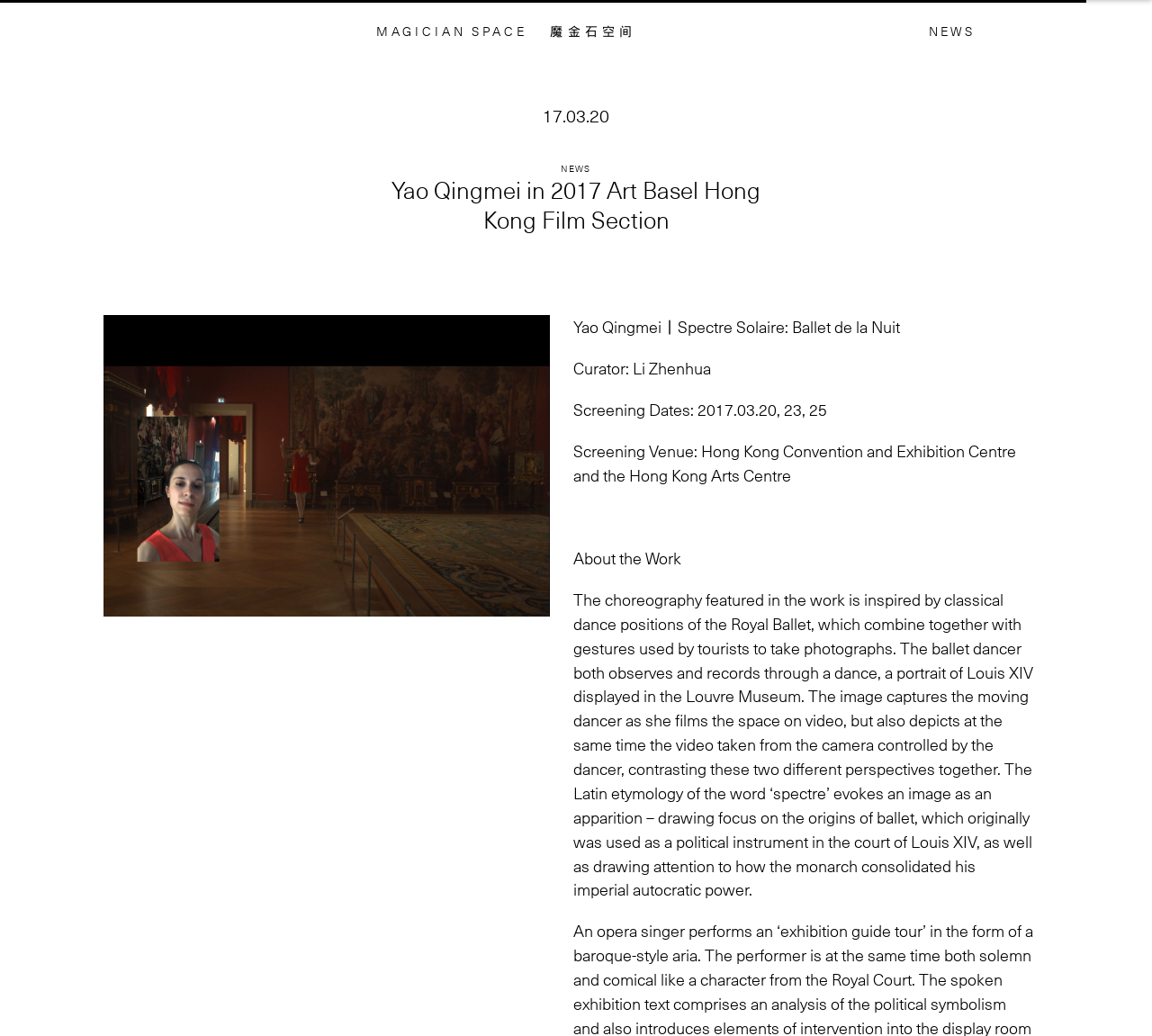Determine the bounding box coordinates for the area that should be clicked to carry out the following instruction: "Switch to English".

[0.115, 0.022, 0.151, 0.038]